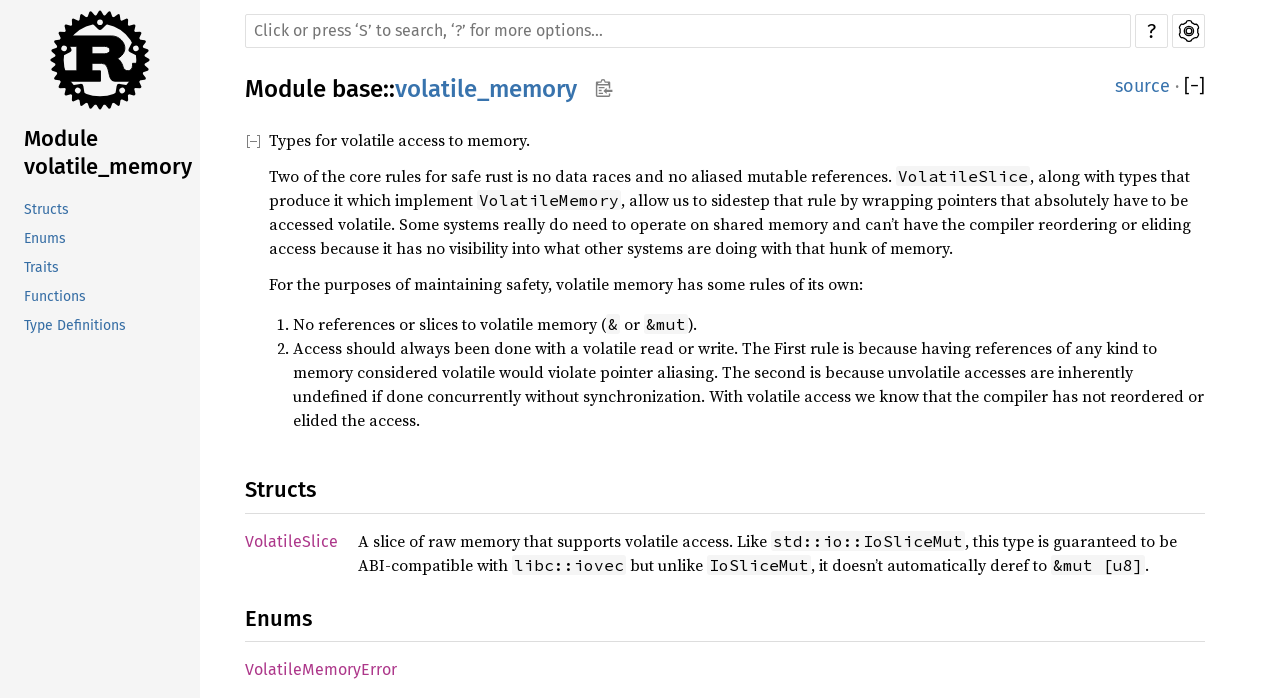What is the purpose of VolatileSlice?
Based on the visual information, provide a detailed and comprehensive answer.

According to the webpage, VolatileSlice is a slice of raw memory that supports volatile access, which means it allows for safe and controlled access to shared memory.